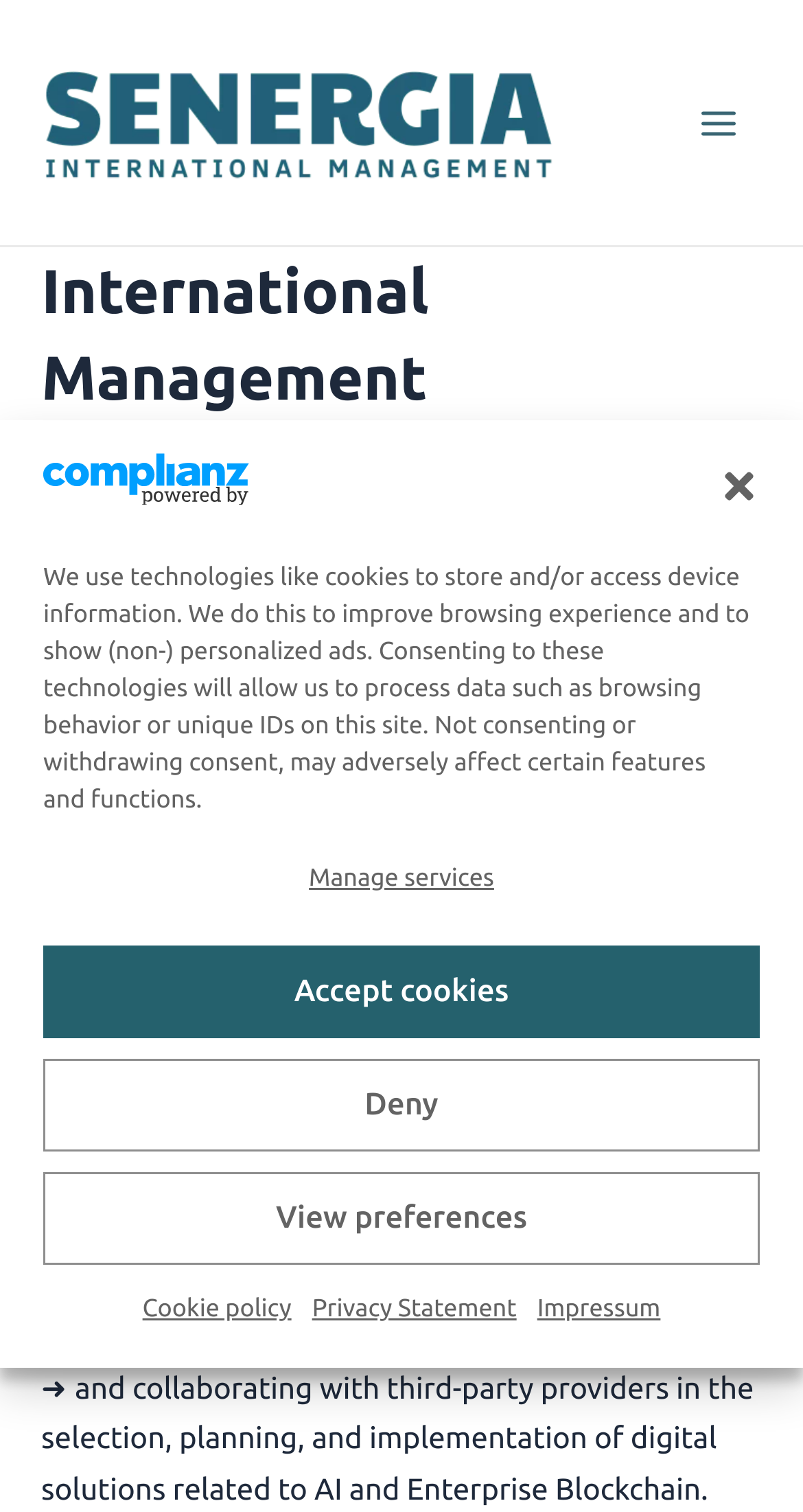Show me the bounding box coordinates of the clickable region to achieve the task as per the instruction: "Open the main menu".

[0.841, 0.053, 0.949, 0.11]